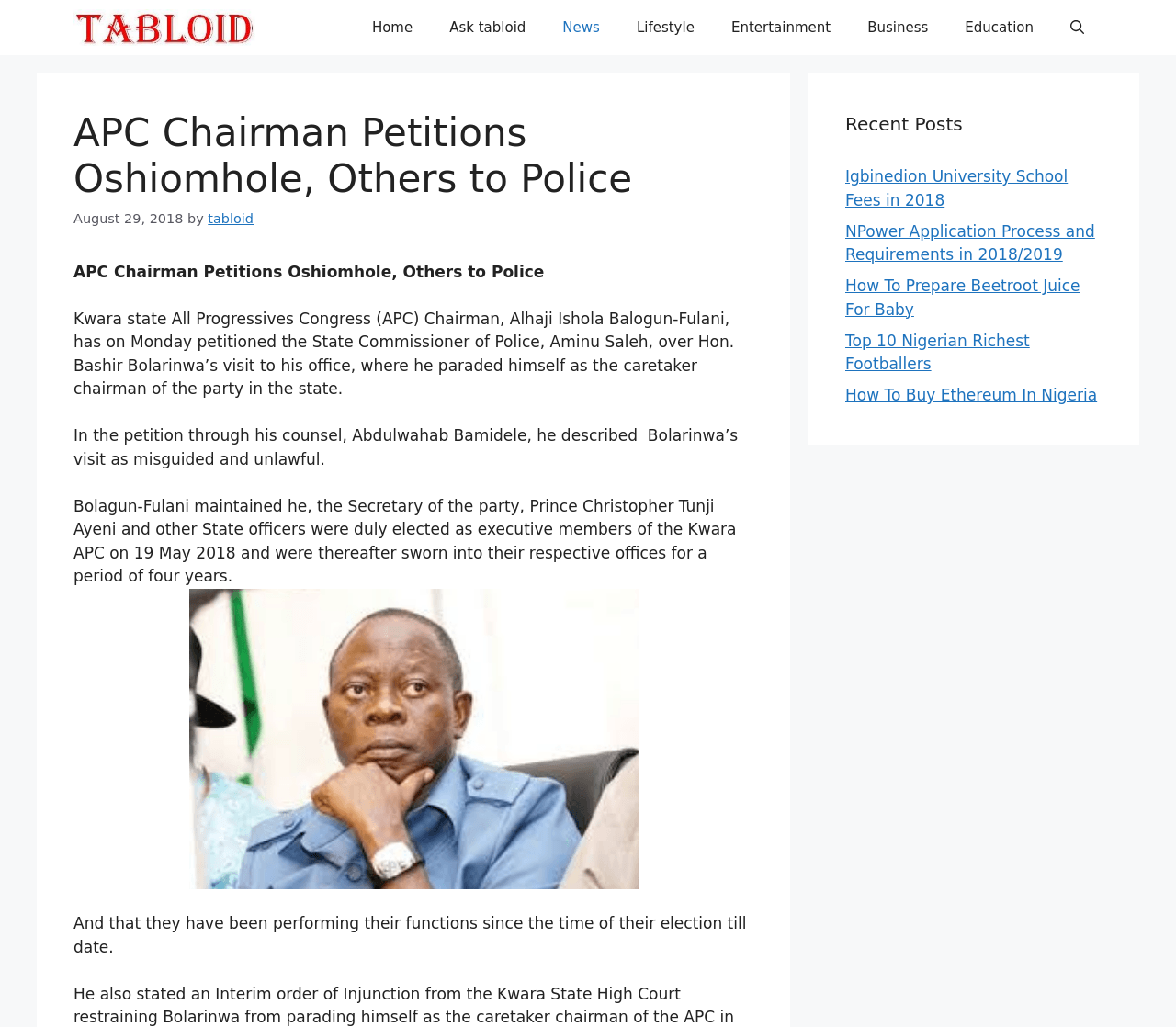Extract the bounding box coordinates for the described element: "aria-label="Open Search Bar"". The coordinates should be represented as four float numbers between 0 and 1: [left, top, right, bottom].

[0.895, 0.0, 0.938, 0.054]